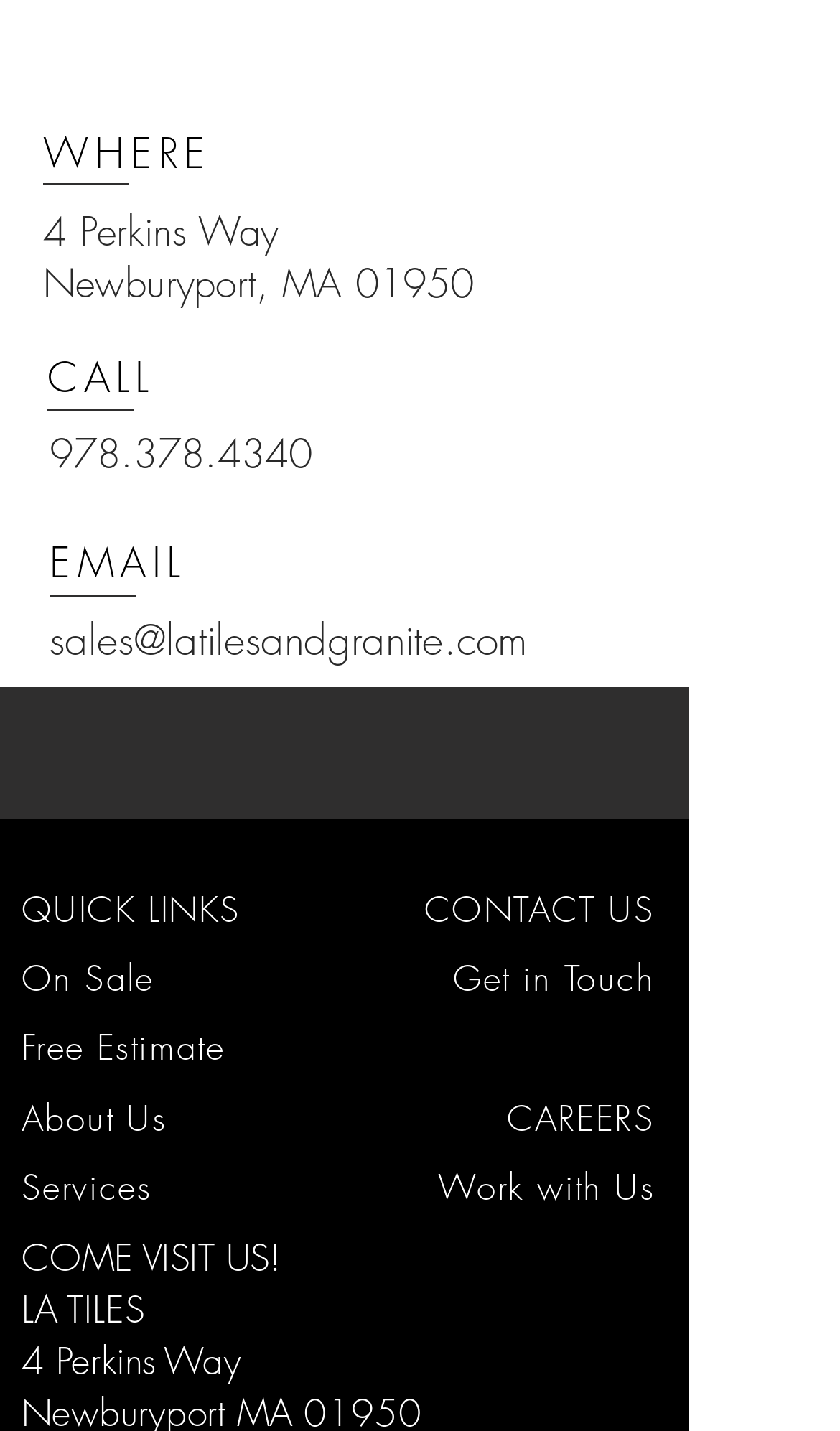Identify the bounding box coordinates of the clickable region necessary to fulfill the following instruction: "Request a free estimate". The bounding box coordinates should be four float numbers between 0 and 1, i.e., [left, top, right, bottom].

[0.026, 0.715, 0.268, 0.748]